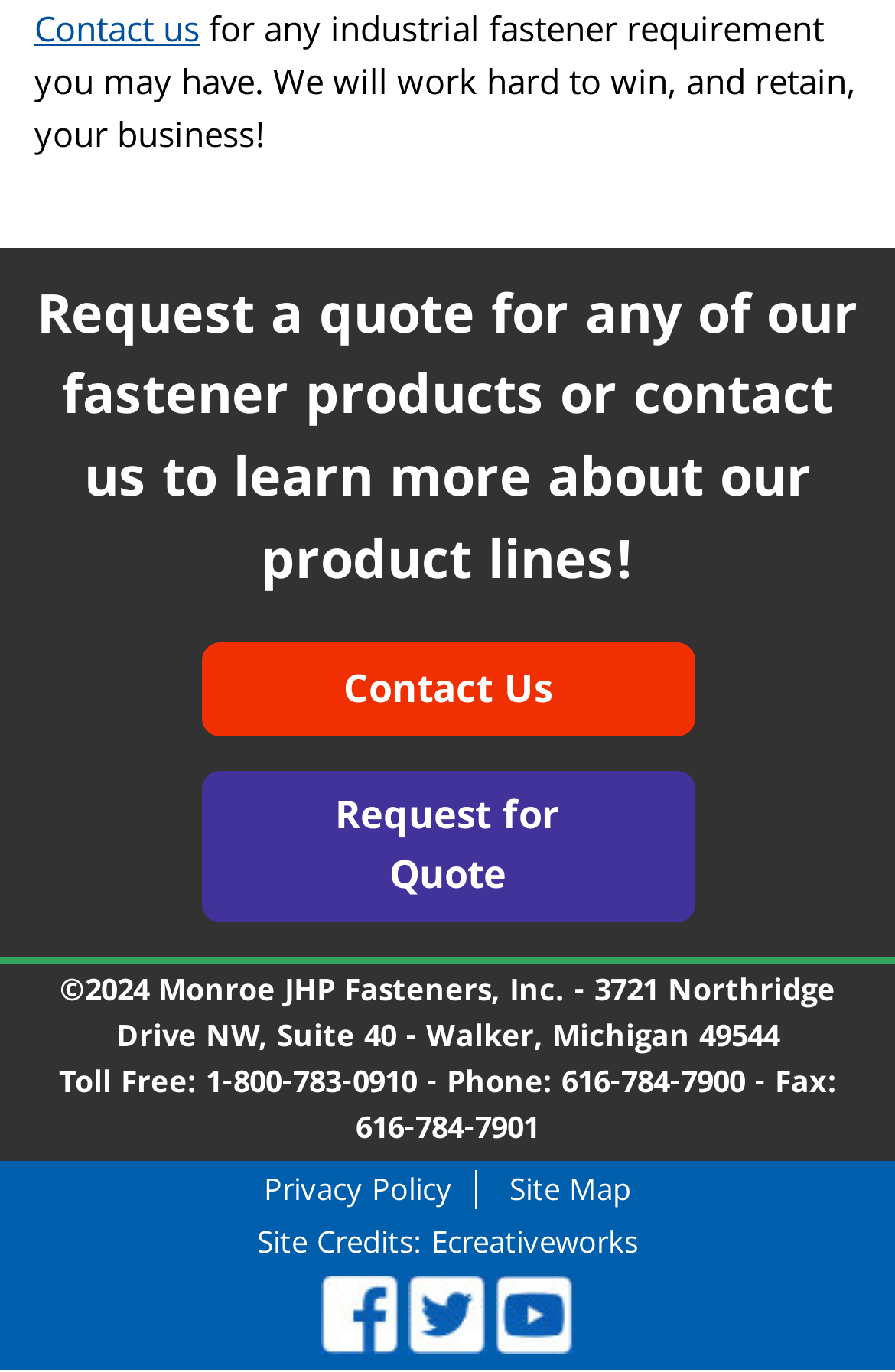Extract the bounding box coordinates of the UI element described by: "Privacy Policy". The coordinates should include four float numbers ranging from 0 to 1, e.g., [left, top, right, bottom].

[0.269, 0.853, 0.531, 0.881]